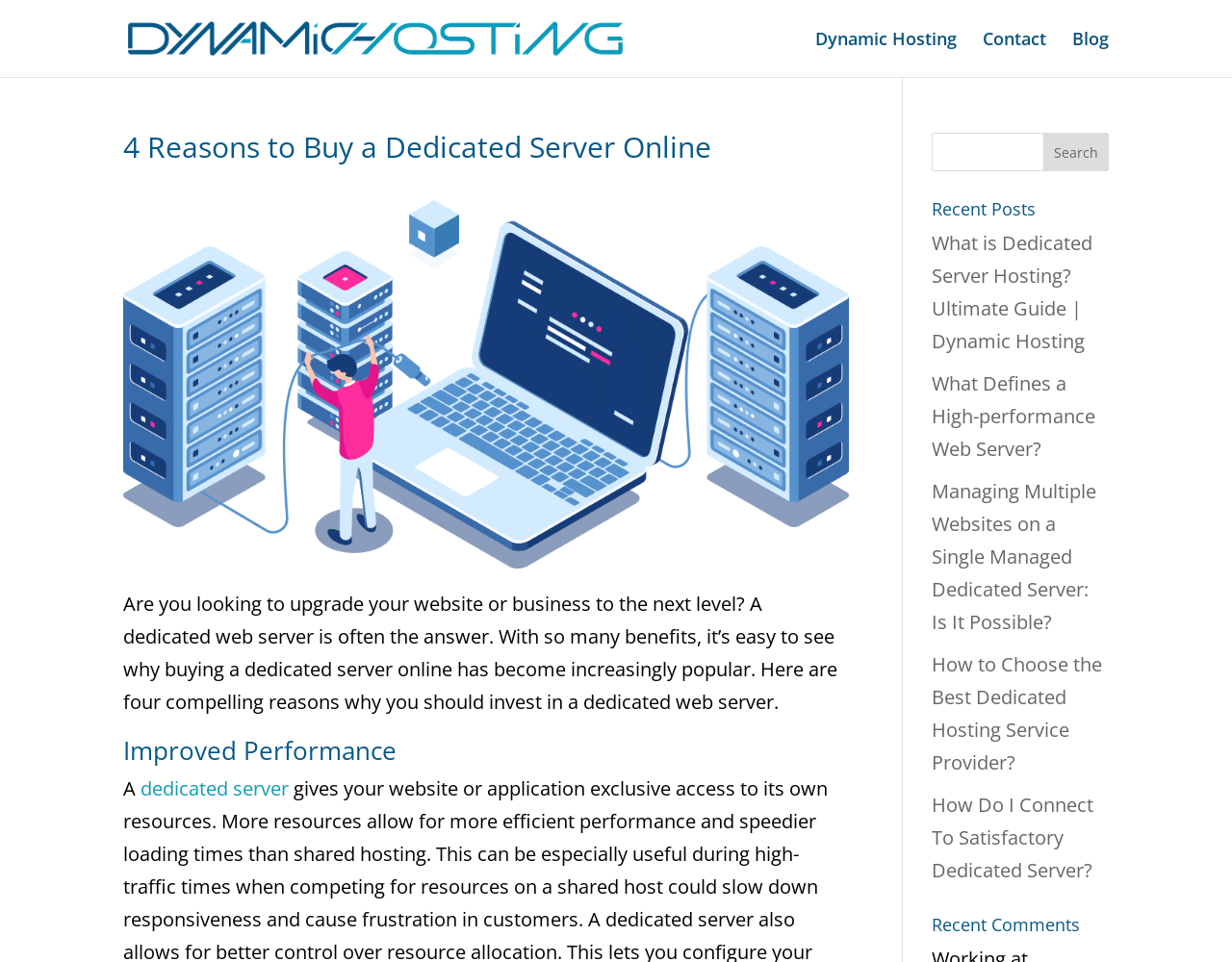Please identify the primary heading of the webpage and give its text content.

4 Reasons to Buy a Dedicated Server Online